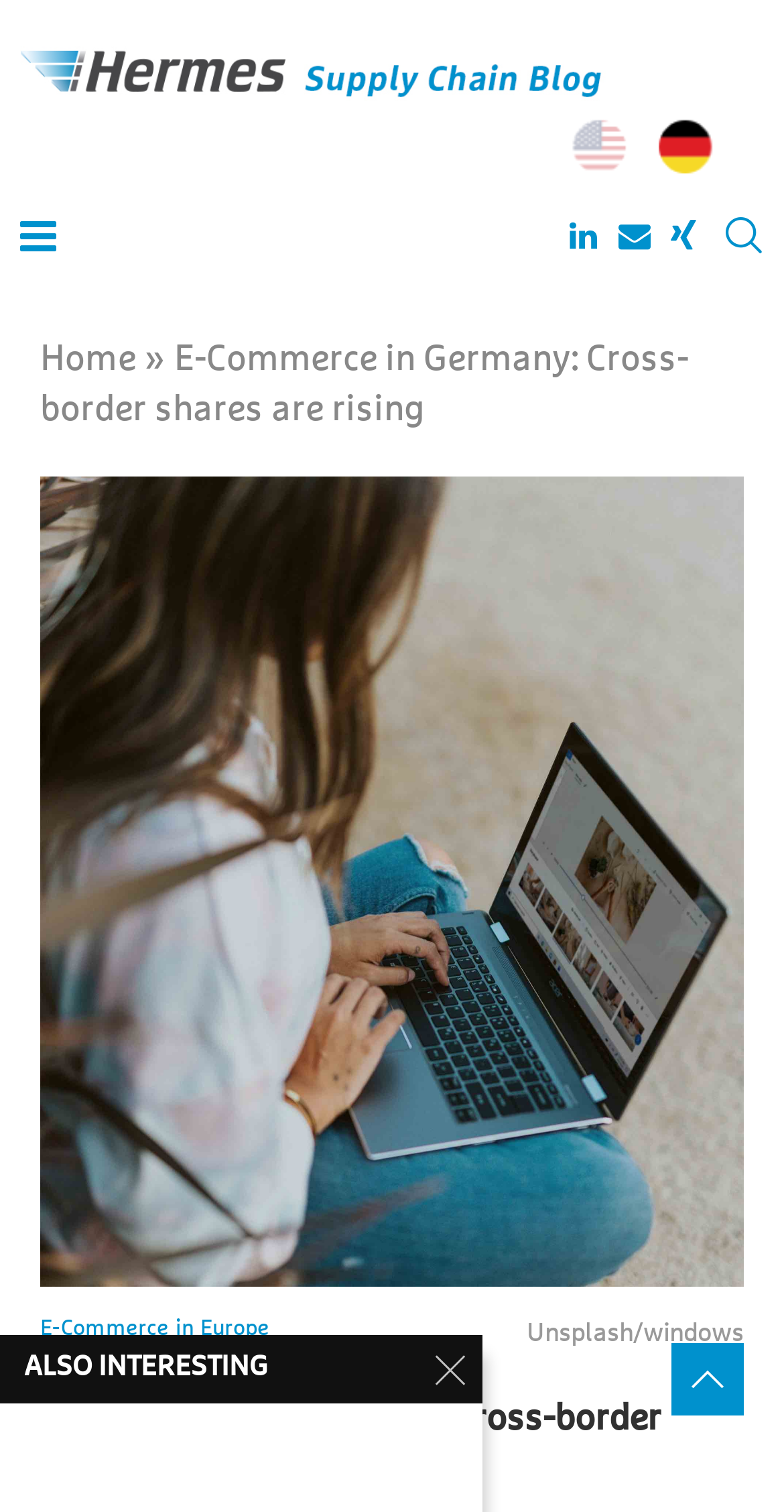Describe every aspect of the webpage in a detailed manner.

The webpage is about e-commerce in Germany, with a focus on cross-border shares and rising revenues. At the top left, there is a link to the "Hermes Supply Chain Blog" accompanied by an image of the blog's logo. To the right of this, there are two flags, one for Germany and one for English, which are likely language selection options.

Below this, there is a layout table that spans most of the width of the page. Within this table, there are several links to social media platforms, including LinkedIn, Email, and Xing, positioned from left to right. 

Further down, there is a link to the "Home" page, followed by a static text element displaying a right-pointing arrow. The main title of the page, "E-Commerce in Germany: Cross-border shares are rising", is displayed prominently below this. 

A large image related to e-commerce in Germany takes up most of the remaining space on the page. At the bottom right of the image, there is a static text element crediting the image source as "Unsplash/windows". 

There are also two links at the bottom of the page: one to "E-Commerce in Europe" and another to an unspecified page labeled "X", which is part of a section titled "ALSO INTERESTING X".